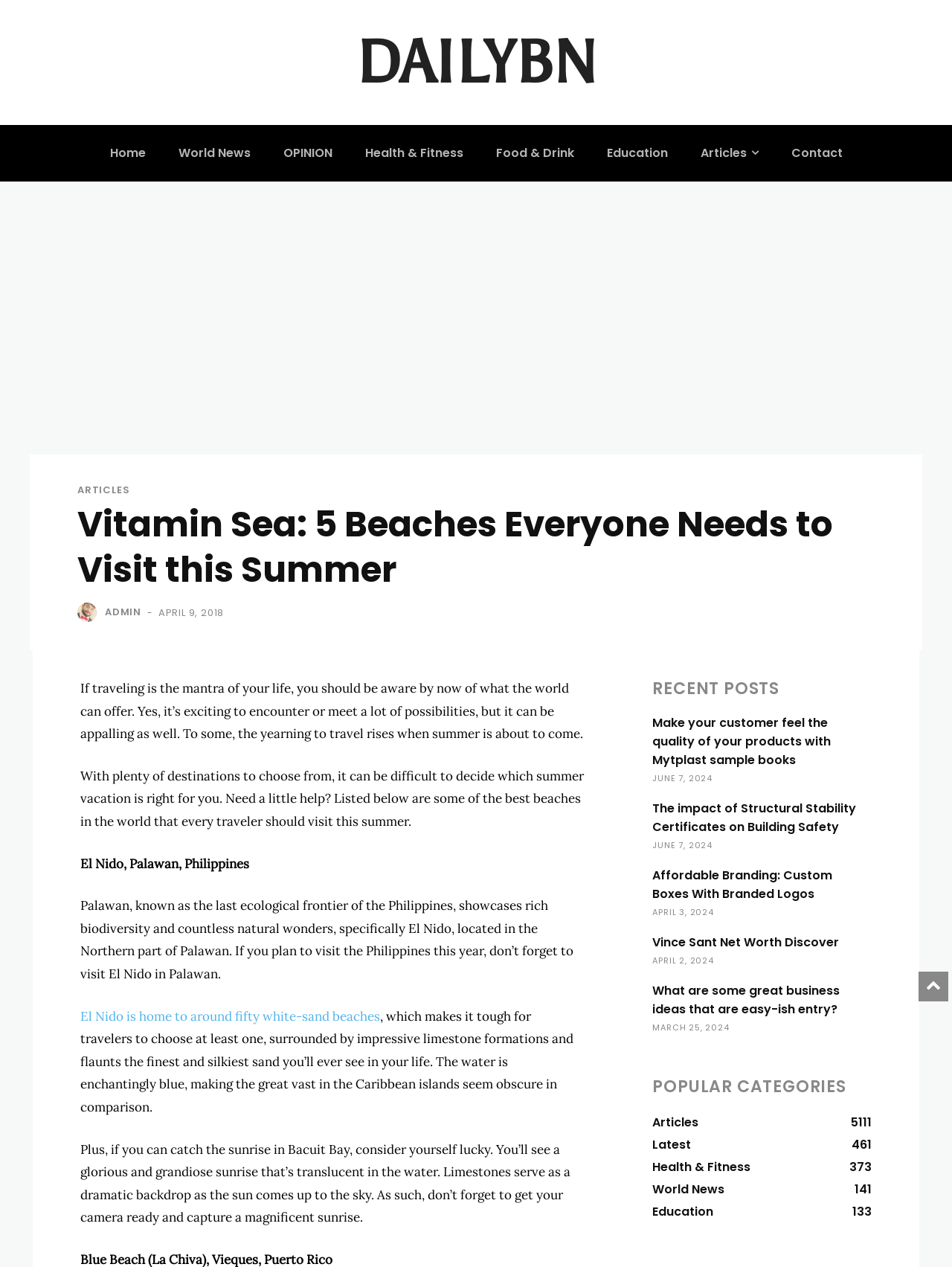Could you specify the bounding box coordinates for the clickable section to complete the following instruction: "Click the 'SearchIcon' link"?

None